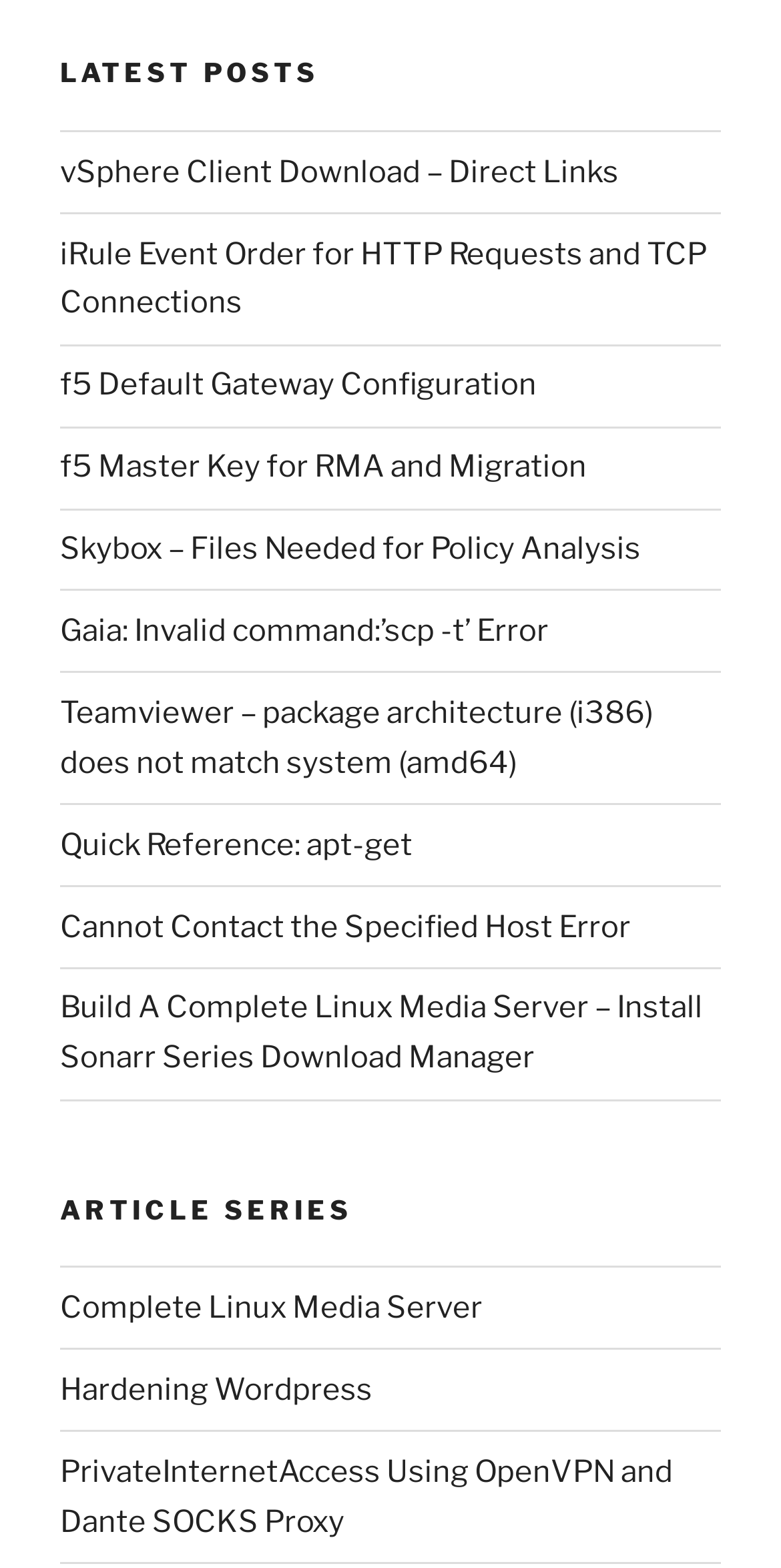How many article series are there?
Using the details shown in the screenshot, provide a comprehensive answer to the question.

I counted the number of link elements under the 'ARTICLE SERIES' heading, which are 3 in total.